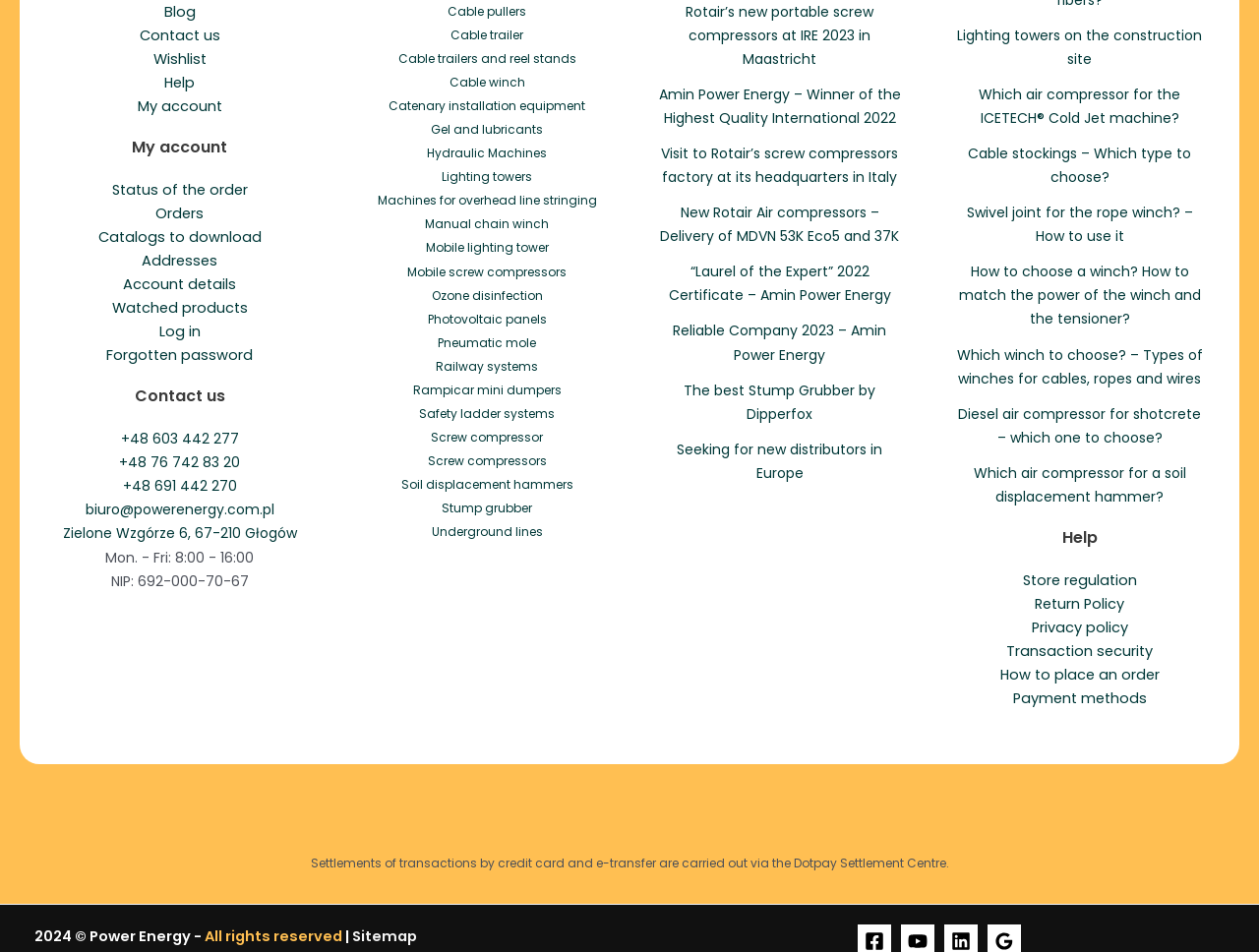Predict the bounding box of the UI element that fits this description: "Screw compressor".

[0.342, 0.45, 0.431, 0.468]